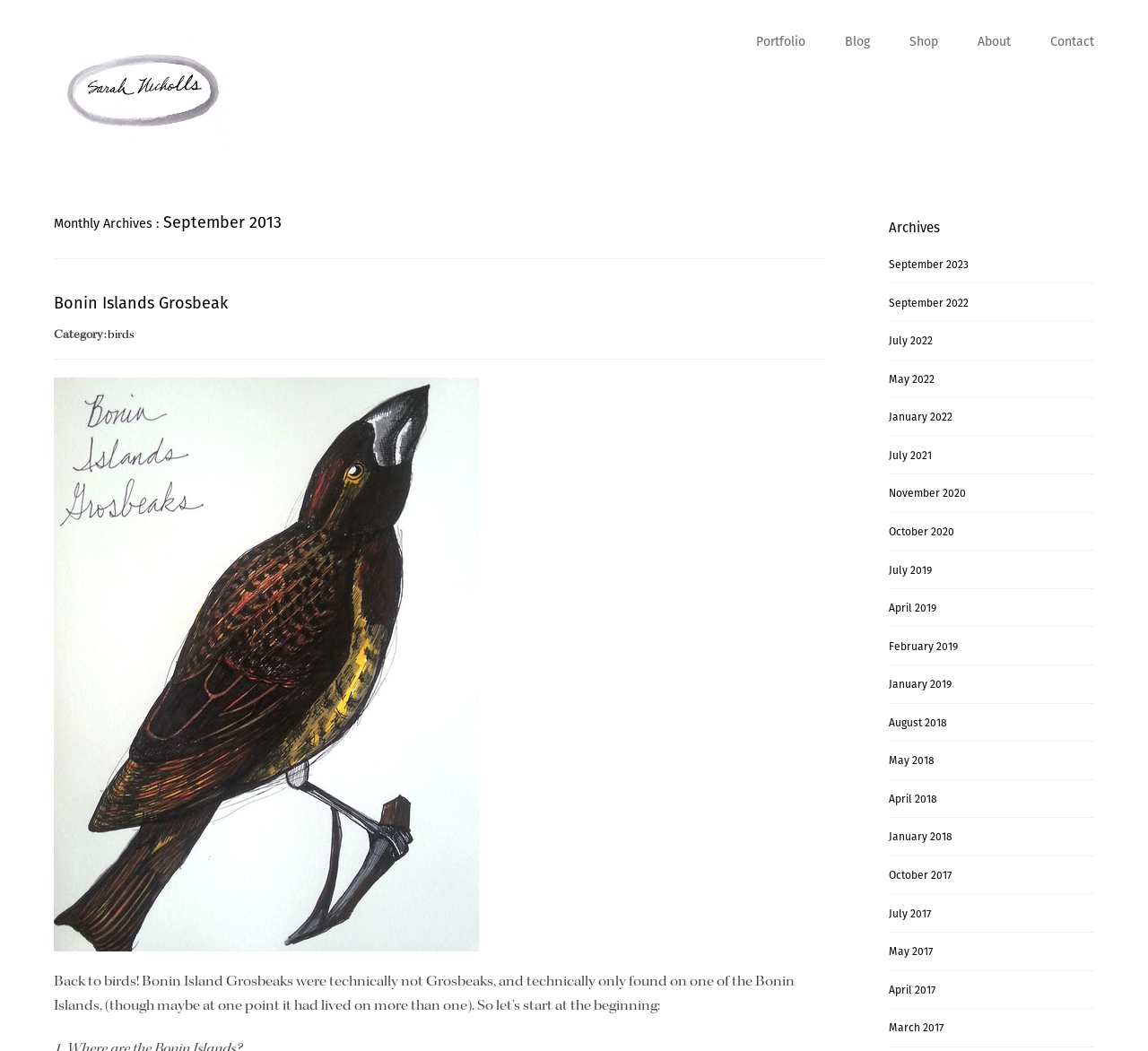Identify the webpage's primary heading and generate its text.

Monthly Archives : September 2013